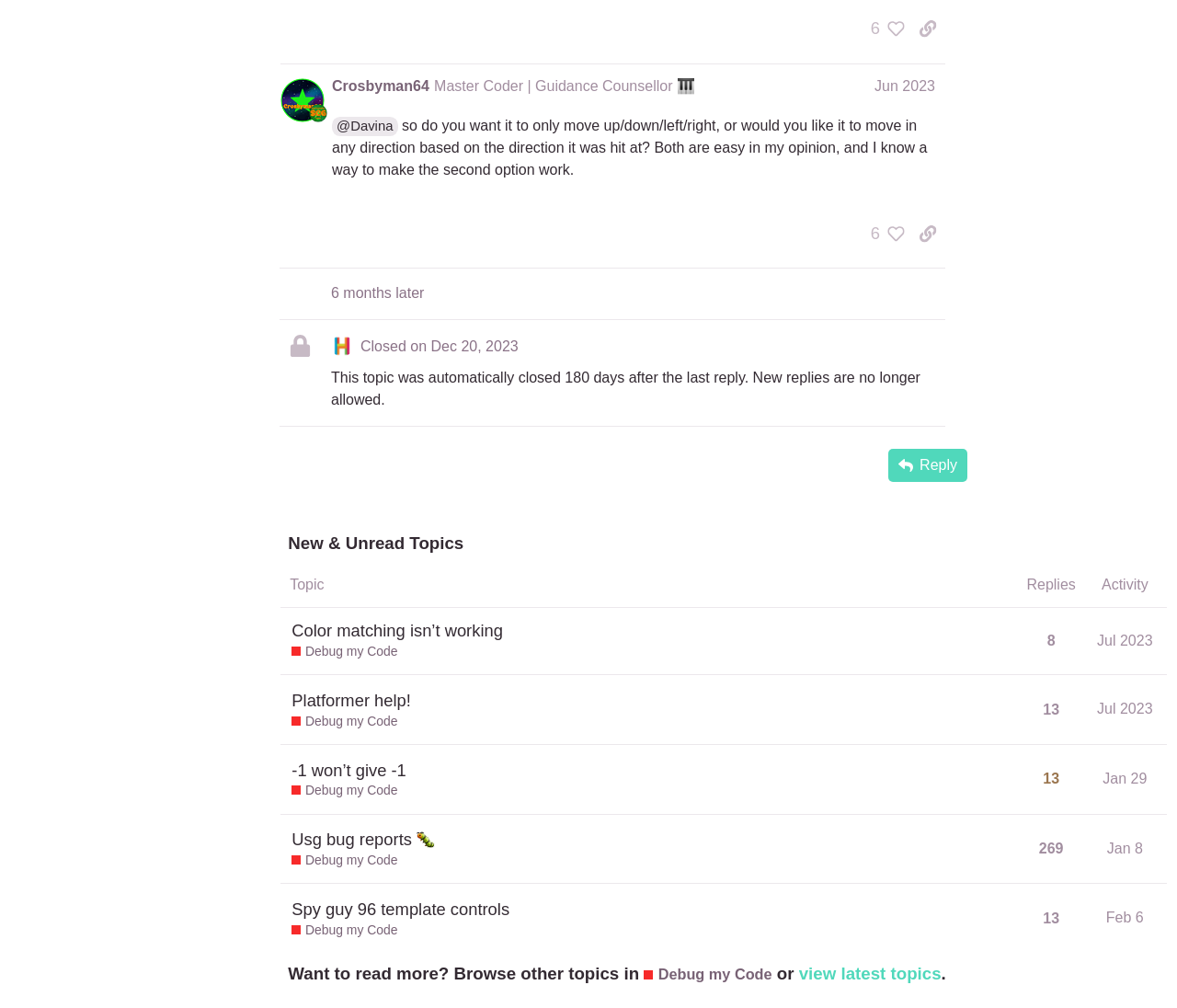Please identify the bounding box coordinates of the element's region that needs to be clicked to fulfill the following instruction: "Check the post by '@Crosbyman64'". The bounding box coordinates should consist of four float numbers between 0 and 1, i.e., [left, top, right, bottom].

[0.273, 0.075, 0.803, 0.099]